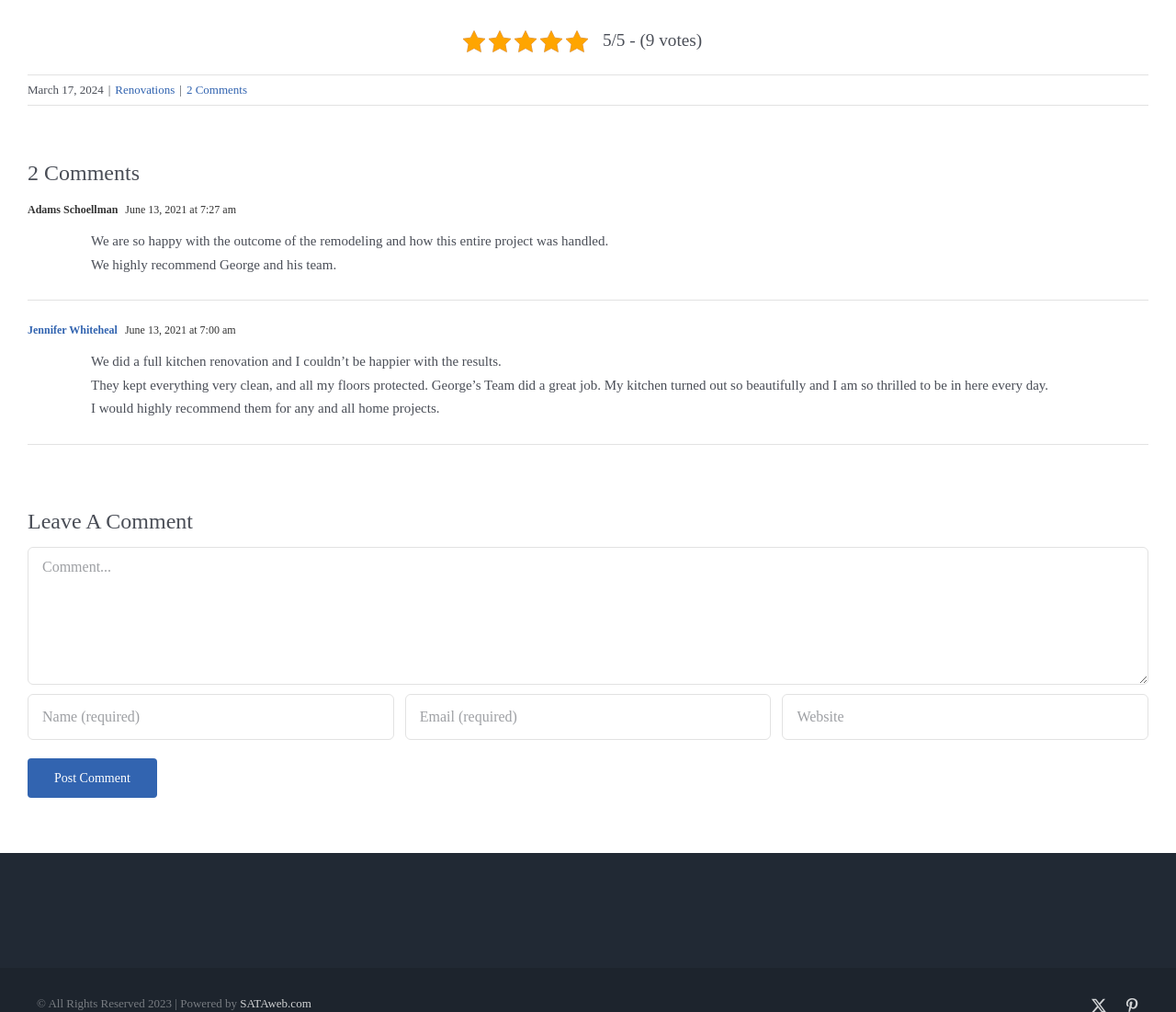Extract the bounding box coordinates of the UI element described: "Community Forum". Provide the coordinates in the format [left, top, right, bottom] with values ranging from 0 to 1.

None